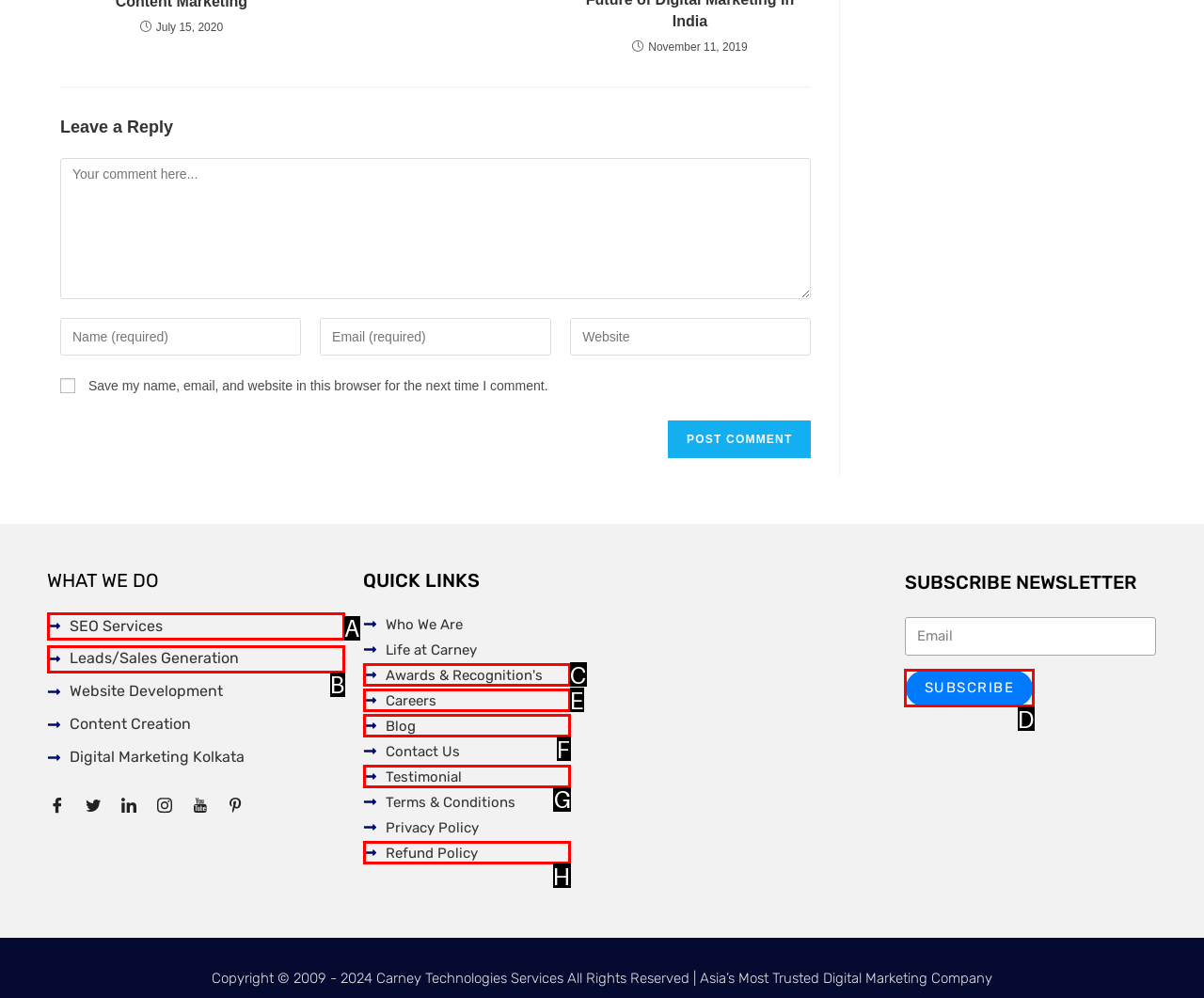Select the letter of the option that should be clicked to achieve the specified task: Check the company's testimonials. Respond with just the letter.

G